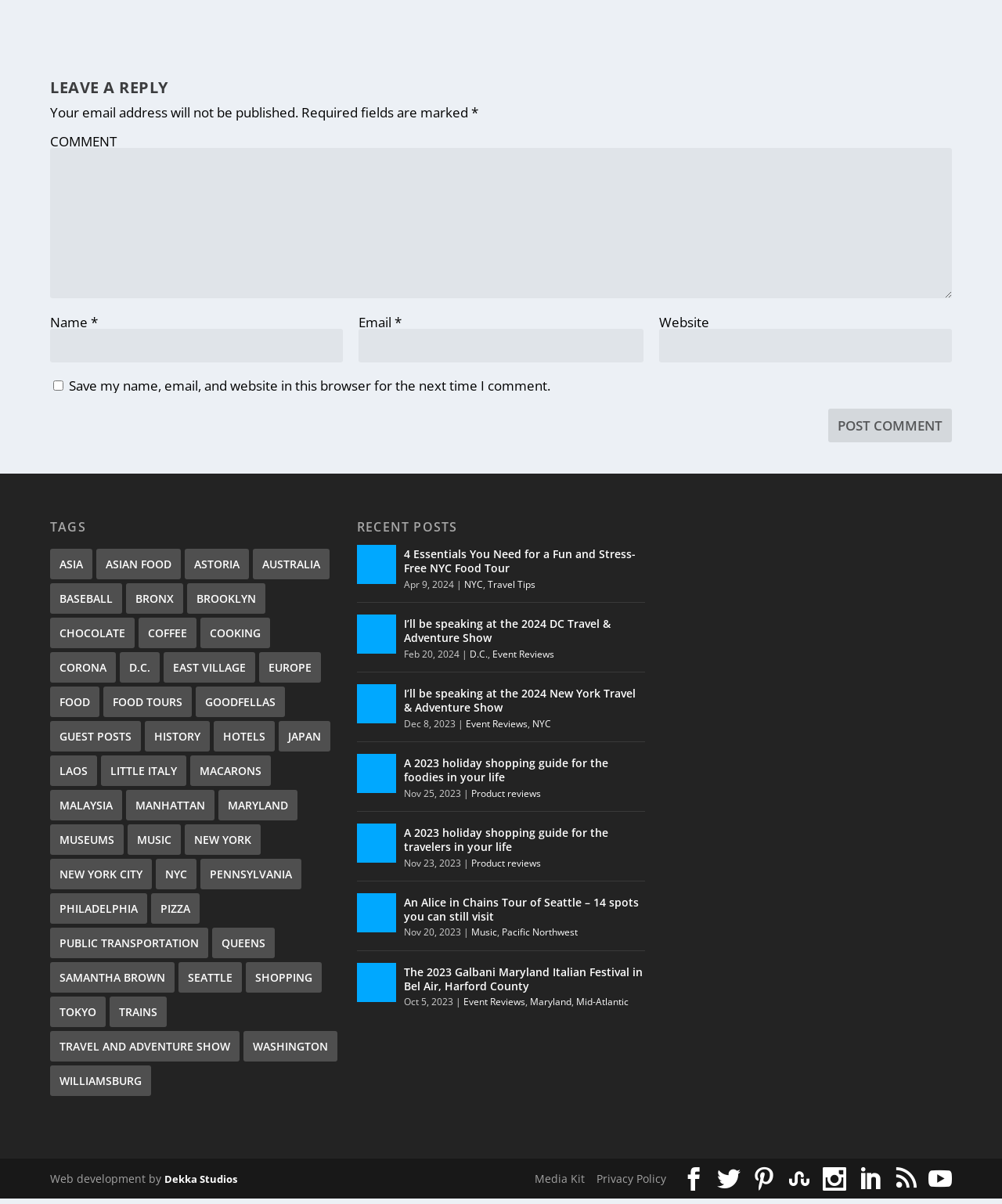Please locate the bounding box coordinates of the element that needs to be clicked to achieve the following instruction: "Click the 'About' link". The coordinates should be four float numbers between 0 and 1, i.e., [left, top, right, bottom].

None